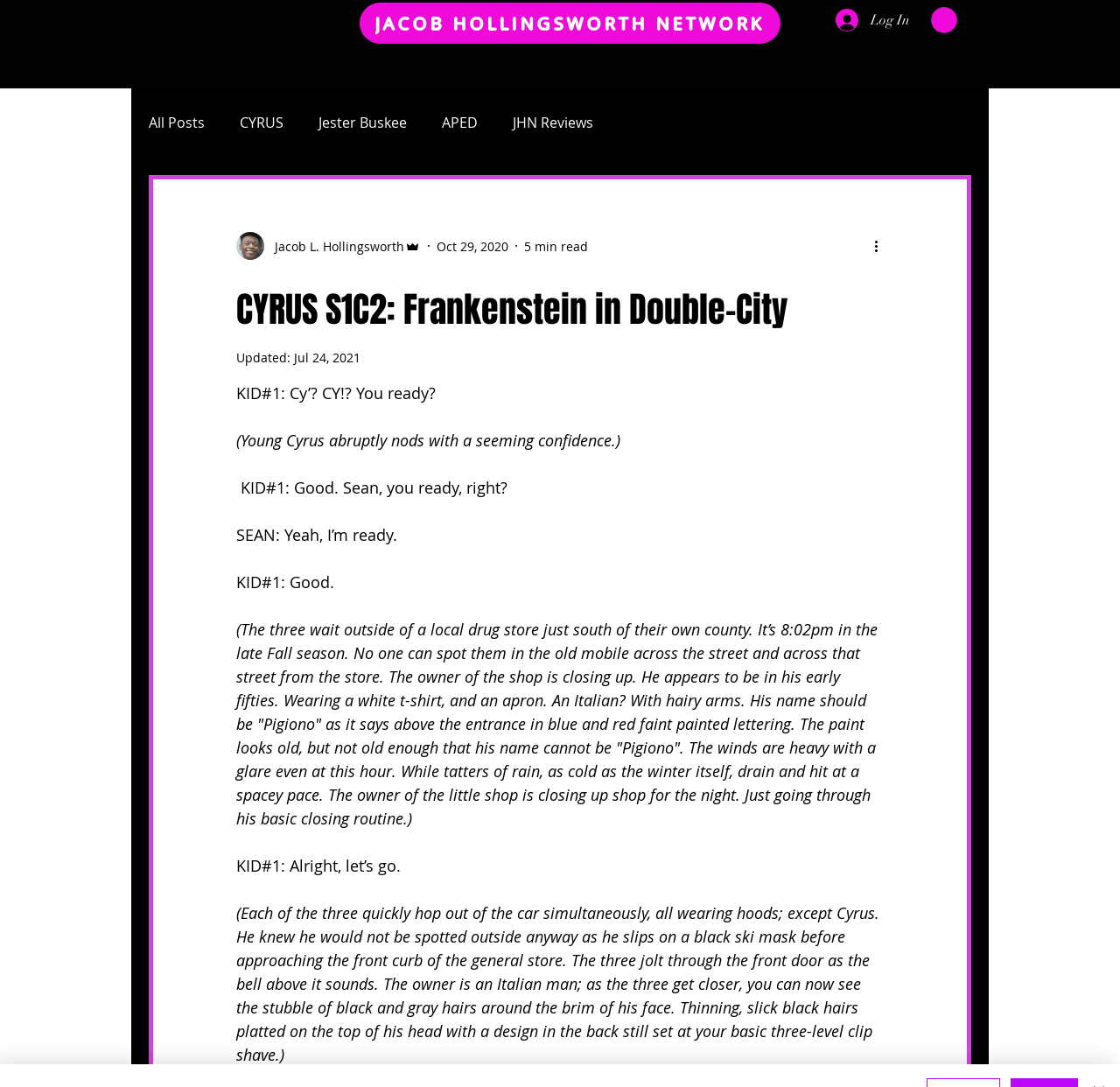What is the name of the character who says 'Yeah, I’m ready'?
Look at the image and answer the question with a single word or phrase.

SEAN